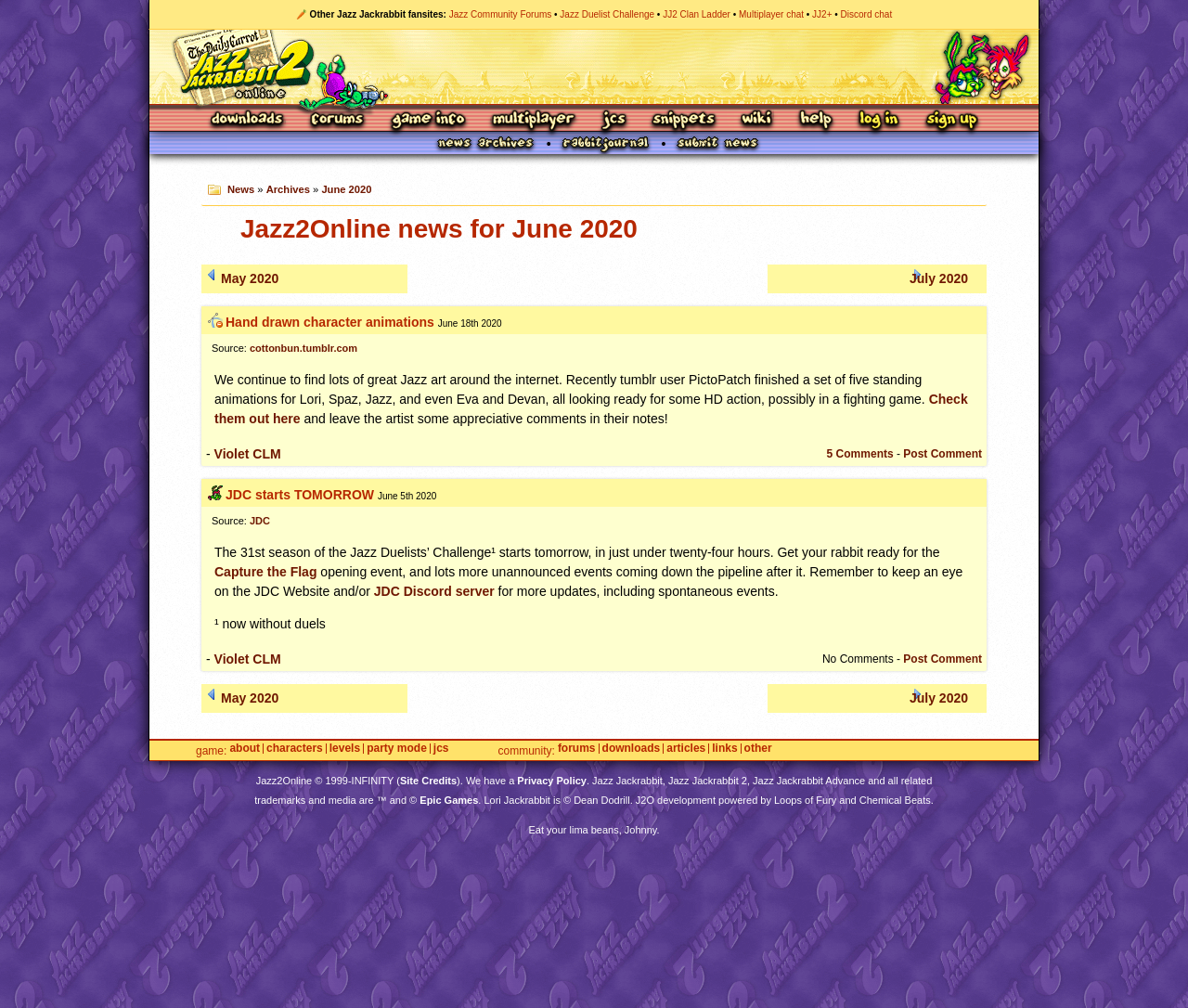Determine the bounding box coordinates of the clickable region to follow the instruction: "Read the latest news".

[0.17, 0.182, 0.214, 0.194]